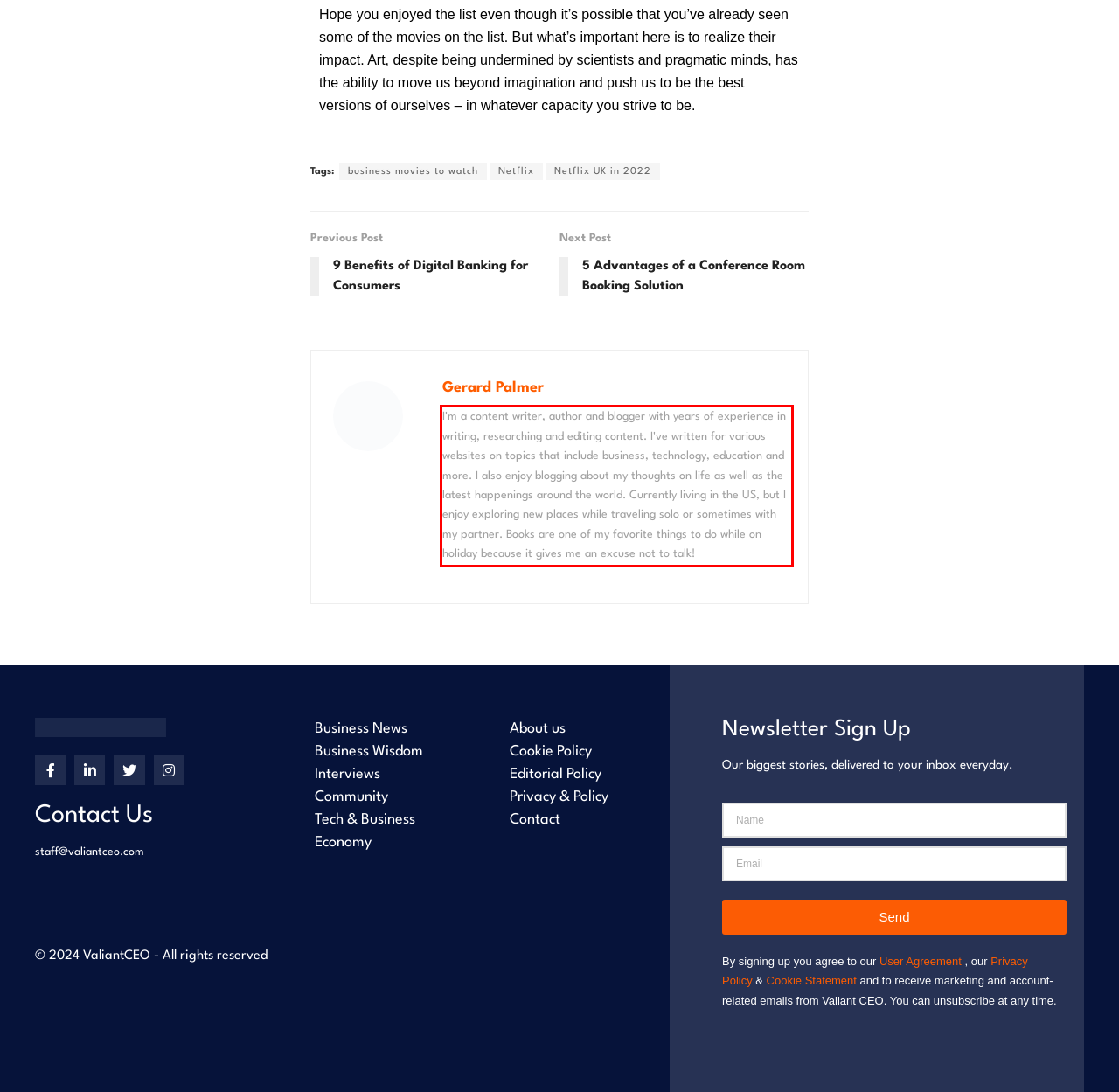Given a webpage screenshot, locate the red bounding box and extract the text content found inside it.

I'm a content writer, author and blogger with years of experience in writing, researching and editing content. I've written for various websites on topics that include business, technology, education and more. I also enjoy blogging about my thoughts on life as well as the latest happenings around the world. Currently living in the US, but I enjoy exploring new places while traveling solo or sometimes with my partner. Books are one of my favorite things to do while on holiday because it gives me an excuse not to talk!